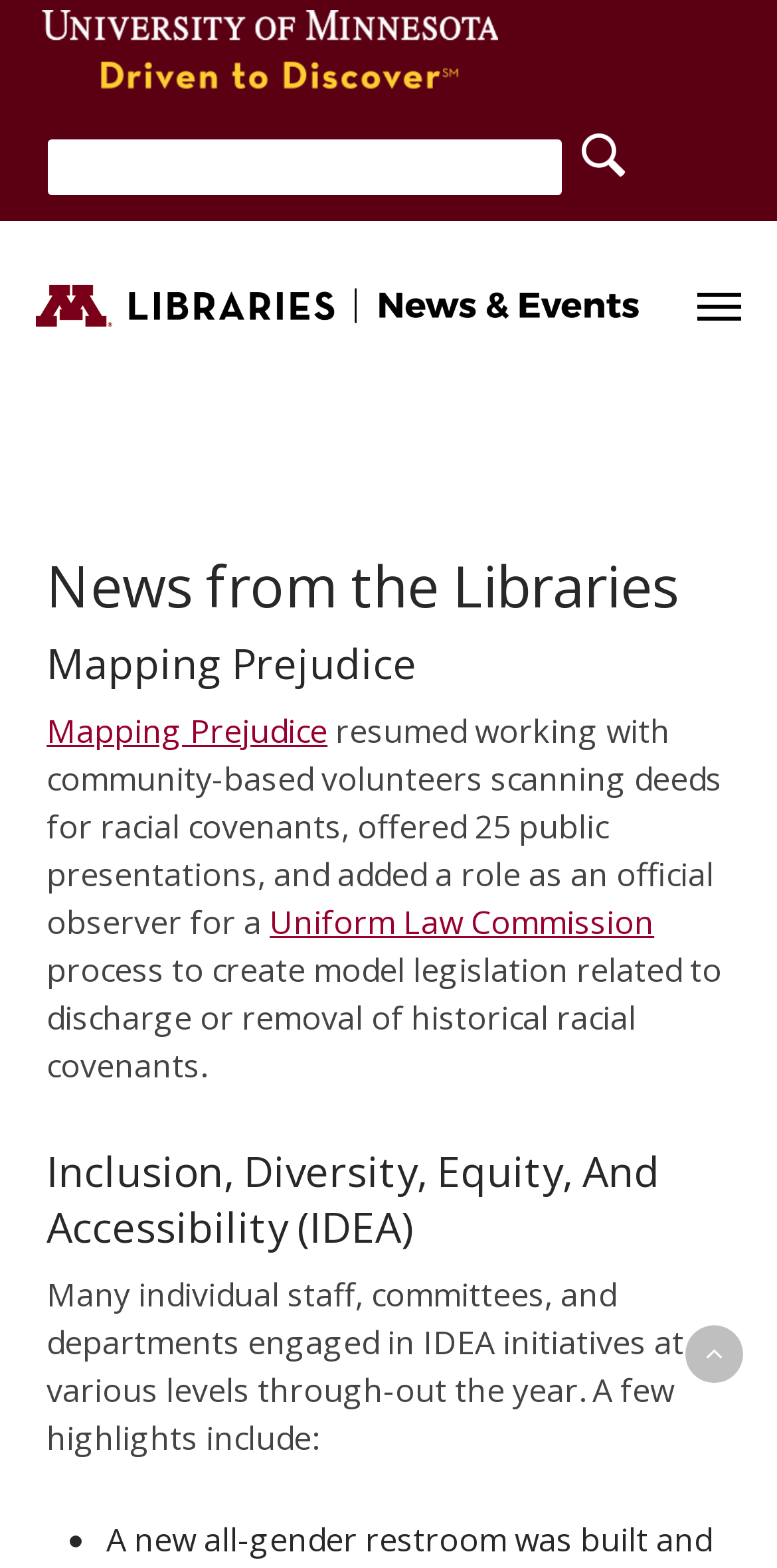Determine the bounding box coordinates of the area to click in order to meet this instruction: "Search for something".

[0.059, 0.087, 0.726, 0.125]